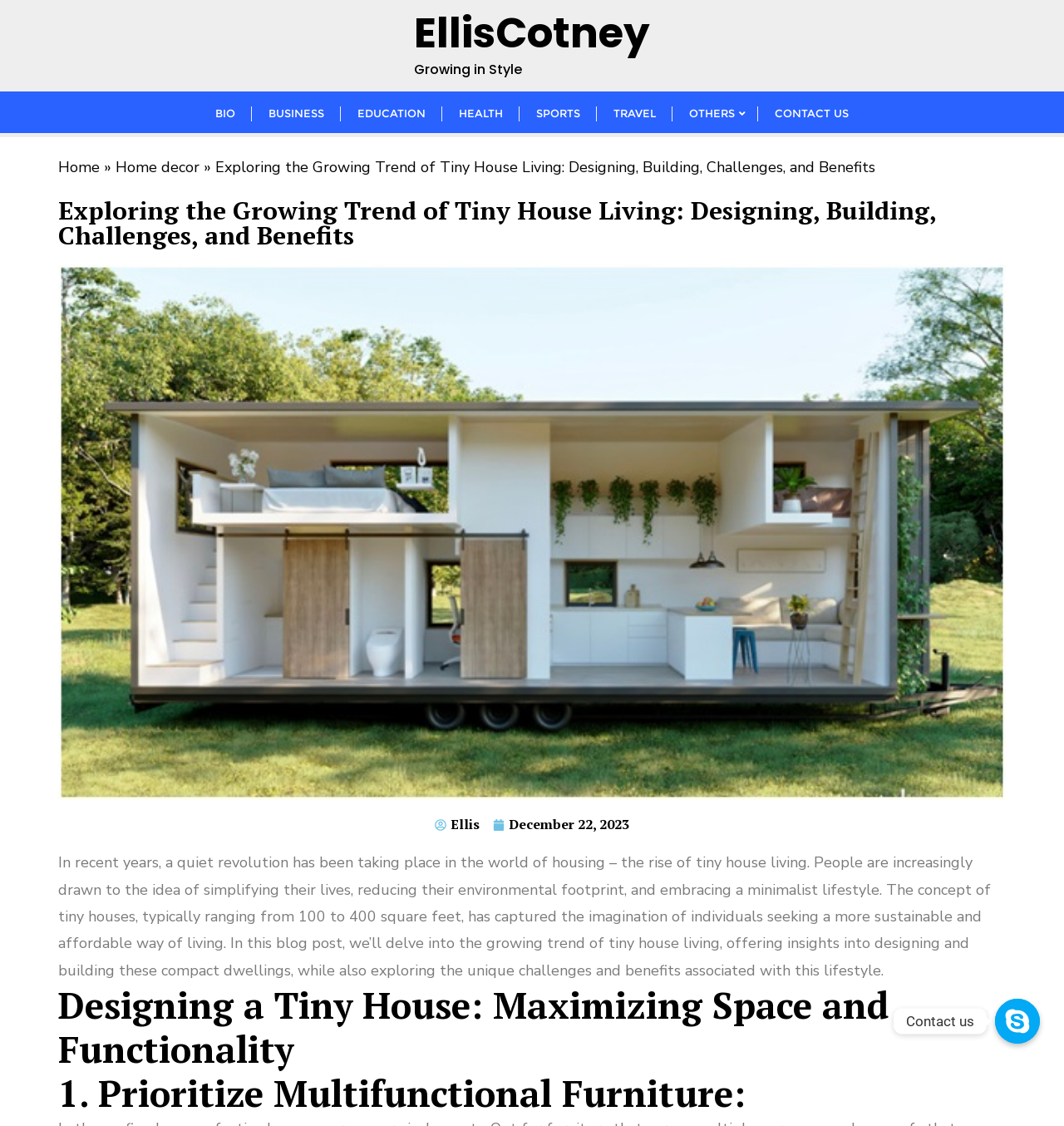Determine the bounding box coordinates of the region that needs to be clicked to achieve the task: "read the blog post".

[0.055, 0.757, 0.931, 0.871]